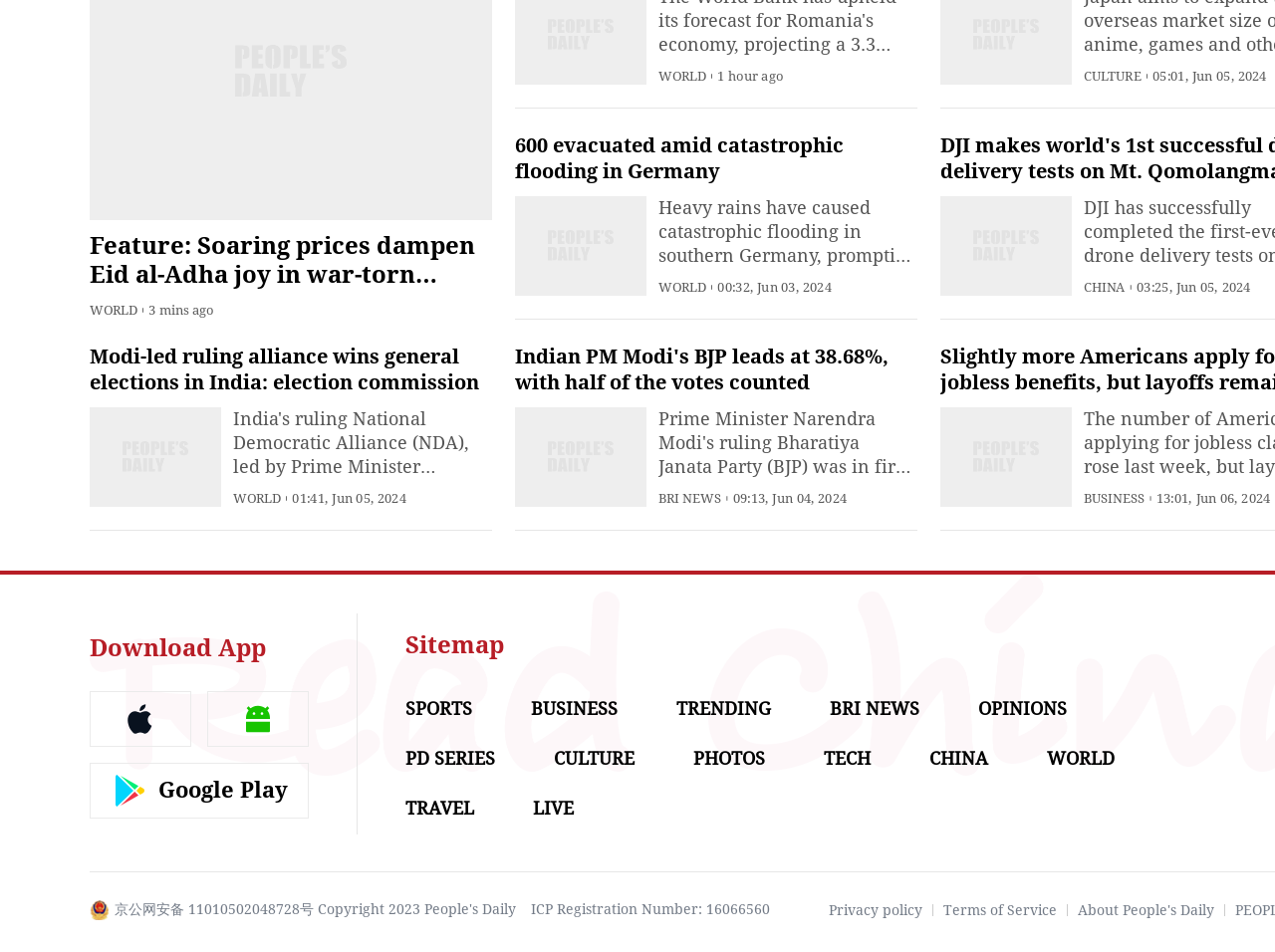What is the copyright year of the webpage?
From the screenshot, supply a one-word or short-phrase answer.

2023